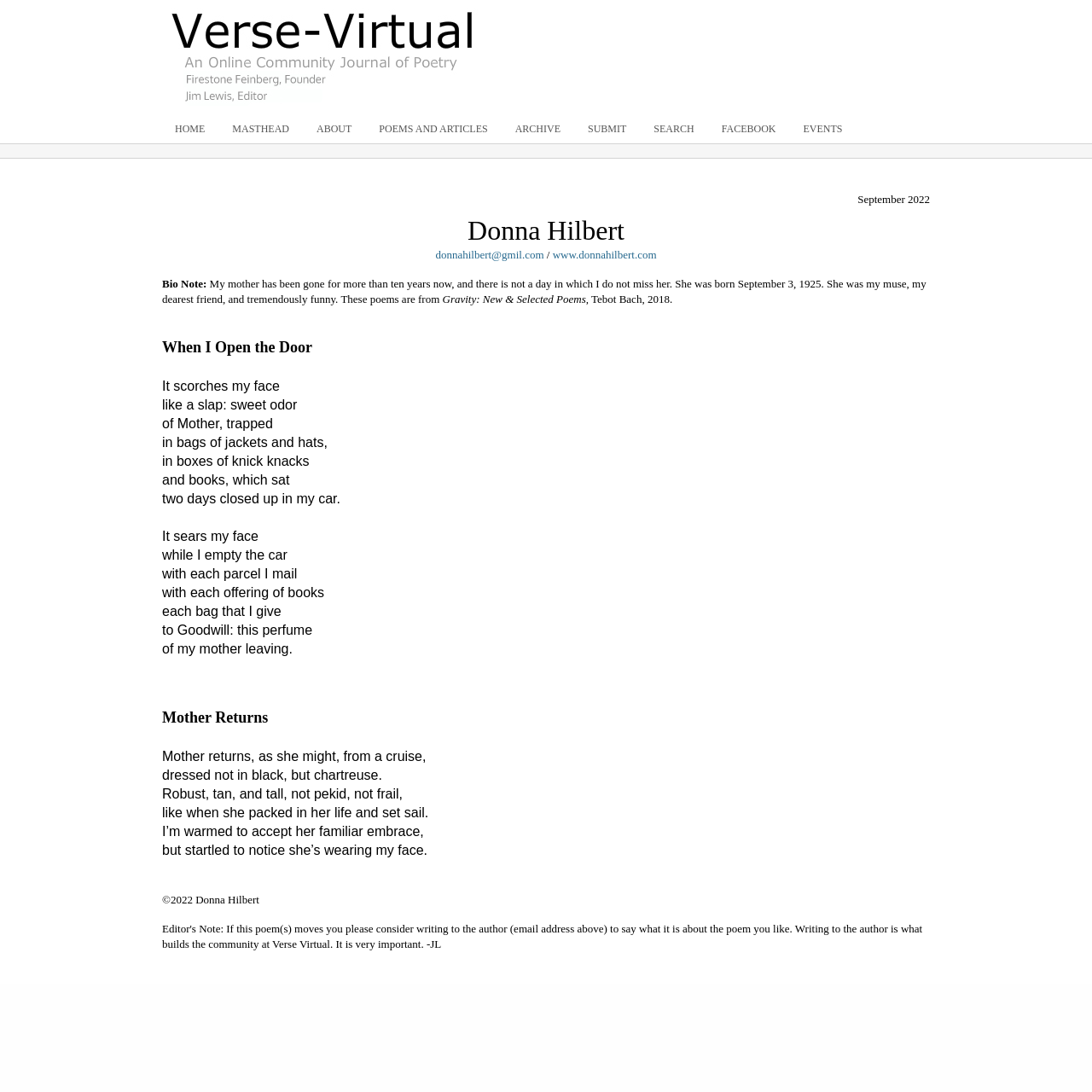What is the email address of the poet?
Using the image, give a concise answer in the form of a single word or short phrase.

donnahilbert@gmil.com